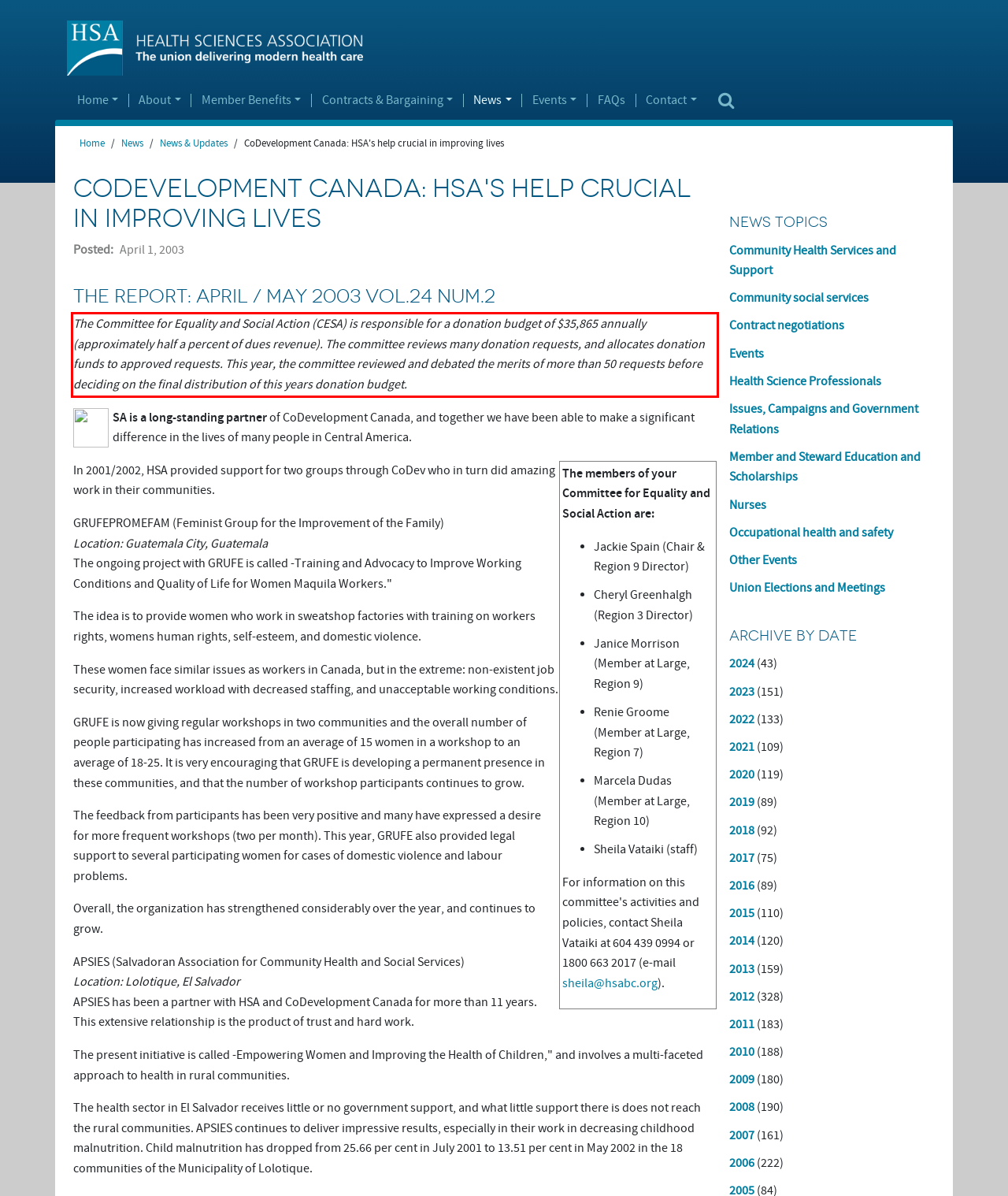Please extract the text content from the UI element enclosed by the red rectangle in the screenshot.

The Committee for Equality and Social Action (CESA) is responsible for a donation budget of $35,865 annually (approximately half a percent of dues revenue). The committee reviews many donation requests, and allocates donation funds to approved requests. This year, the committee reviewed and debated the merits of more than 50 requests before deciding on the final distribution of this years donation budget.